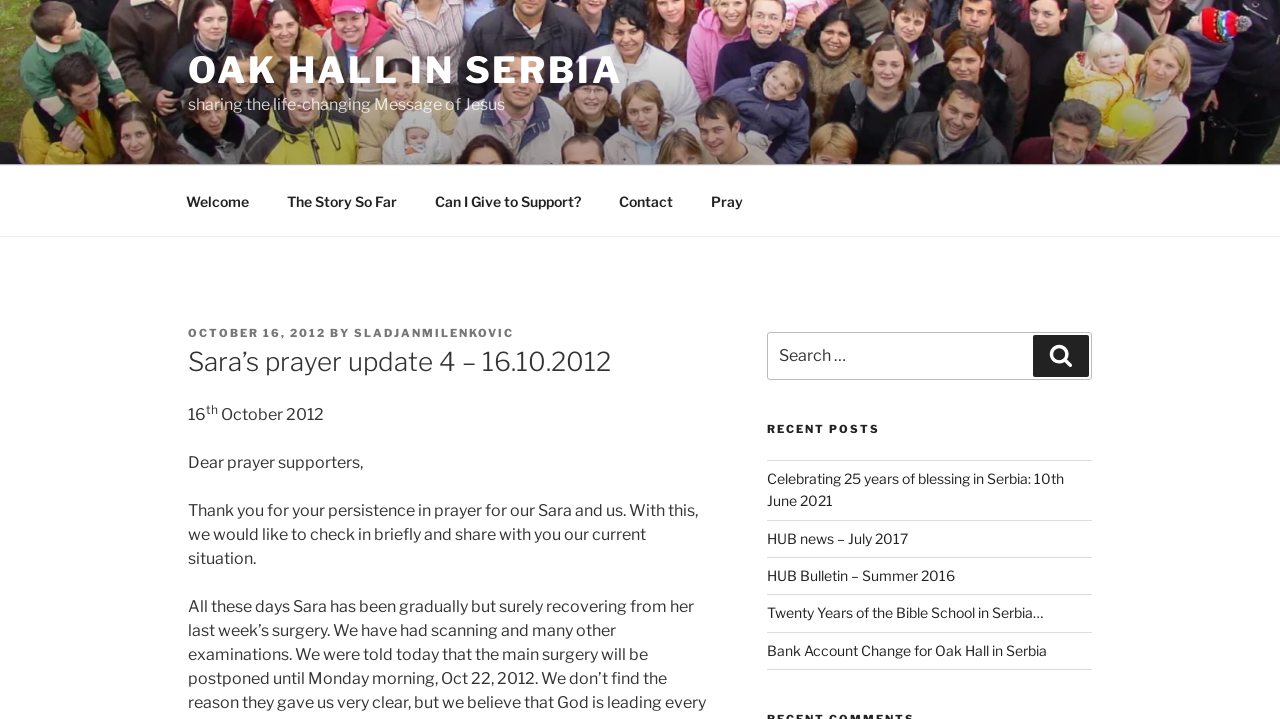Find the primary header on the webpage and provide its text.

Sara’s prayer update 4 – 16.10.2012